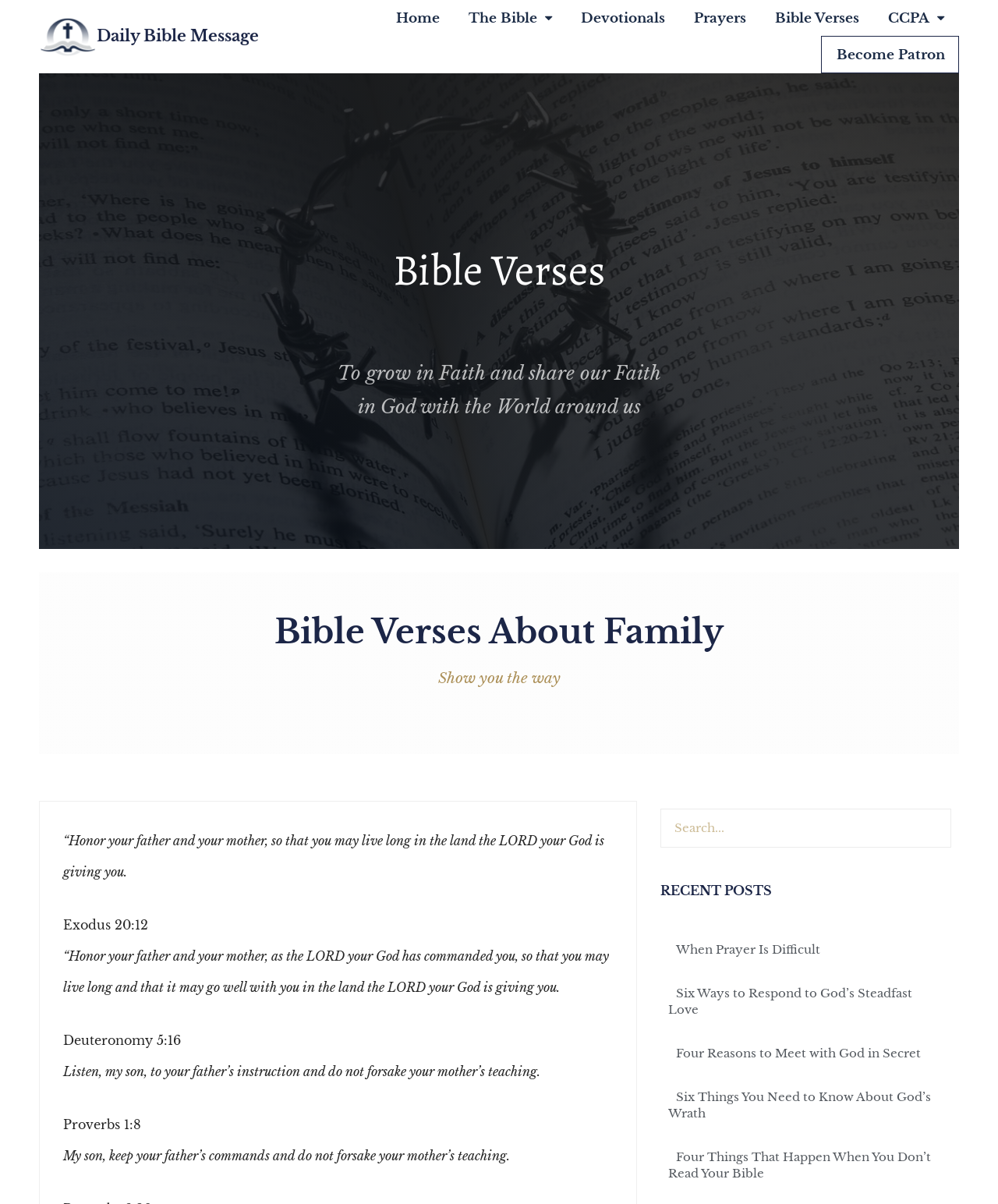Please find and report the bounding box coordinates of the element to click in order to perform the following action: "Click on the 'Home' link". The coordinates should be expressed as four float numbers between 0 and 1, in the format [left, top, right, bottom].

[0.384, 0.0, 0.454, 0.03]